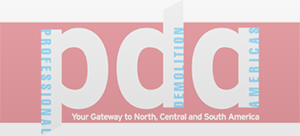What is the aesthetic of the design?
Provide a concise answer using a single word or phrase based on the image.

Bold and modern